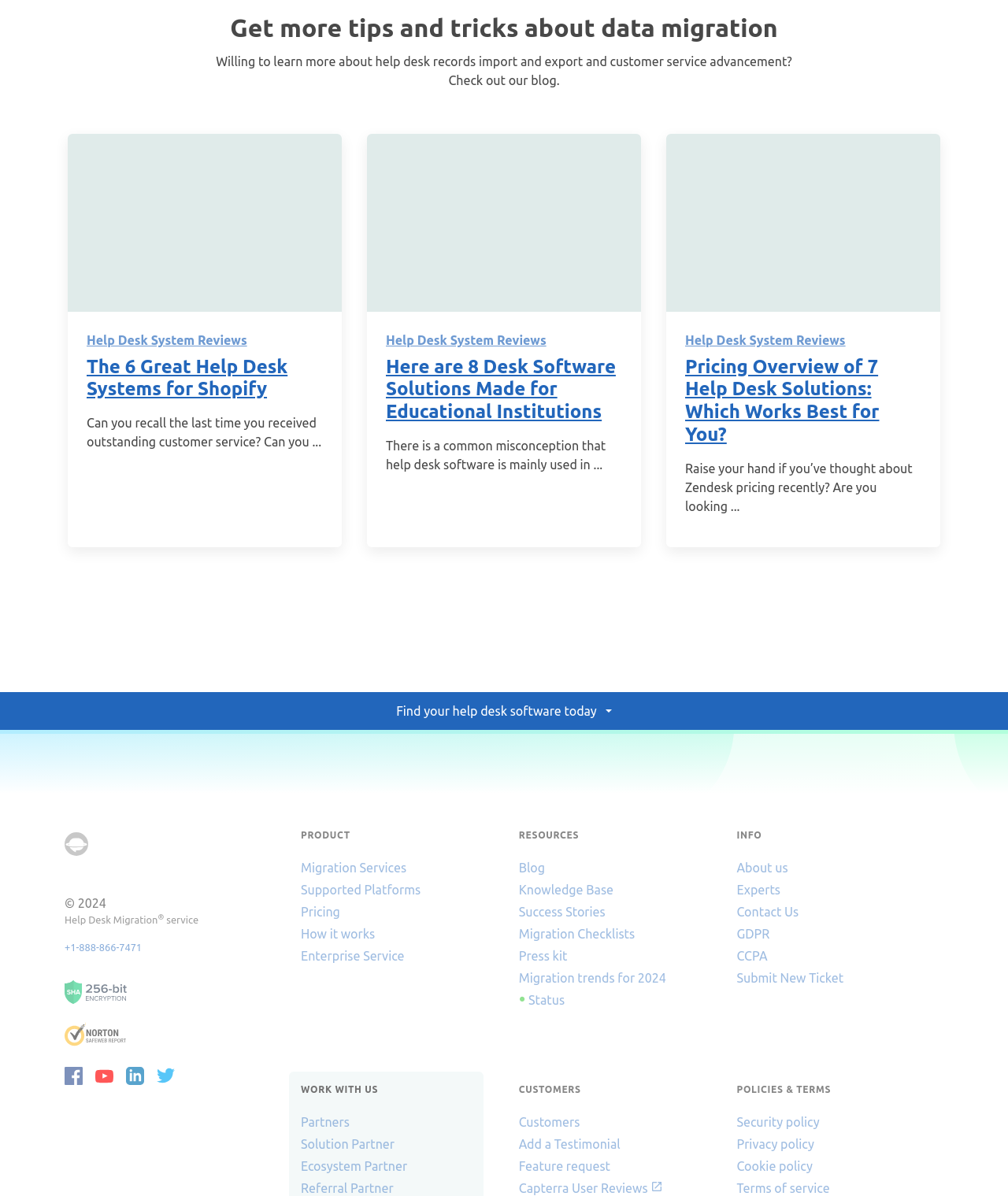Please reply to the following question using a single word or phrase: 
What is the text of the first static text element?

Willing to learn more about help desk records import and export and customer service advancement?